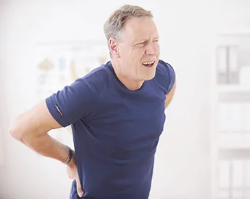What is the man holding?
Based on the image, respond with a single word or phrase.

his lower back